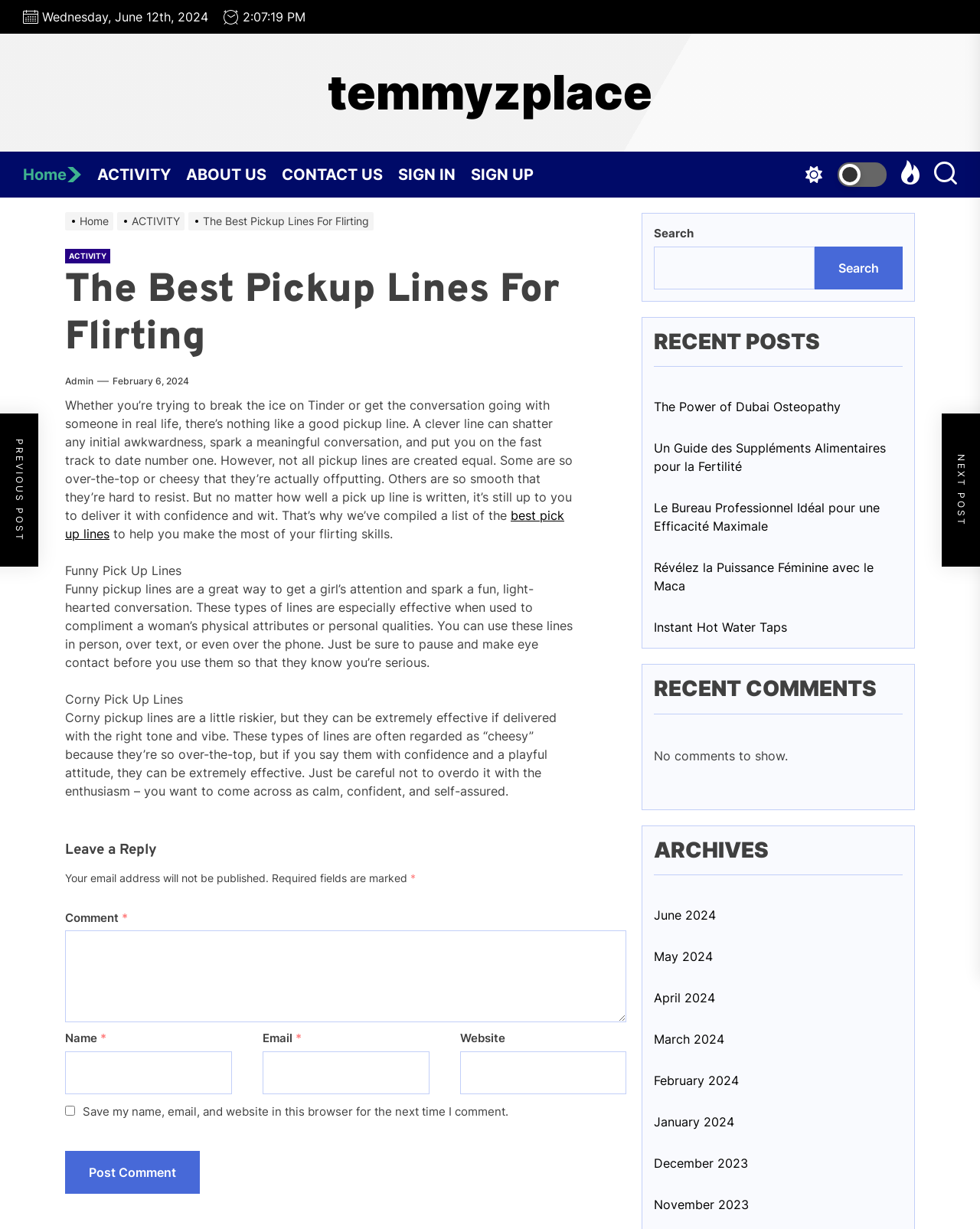What is the purpose of the 'best pick up lines' link?
Respond with a short answer, either a single word or a phrase, based on the image.

To help with flirting skills